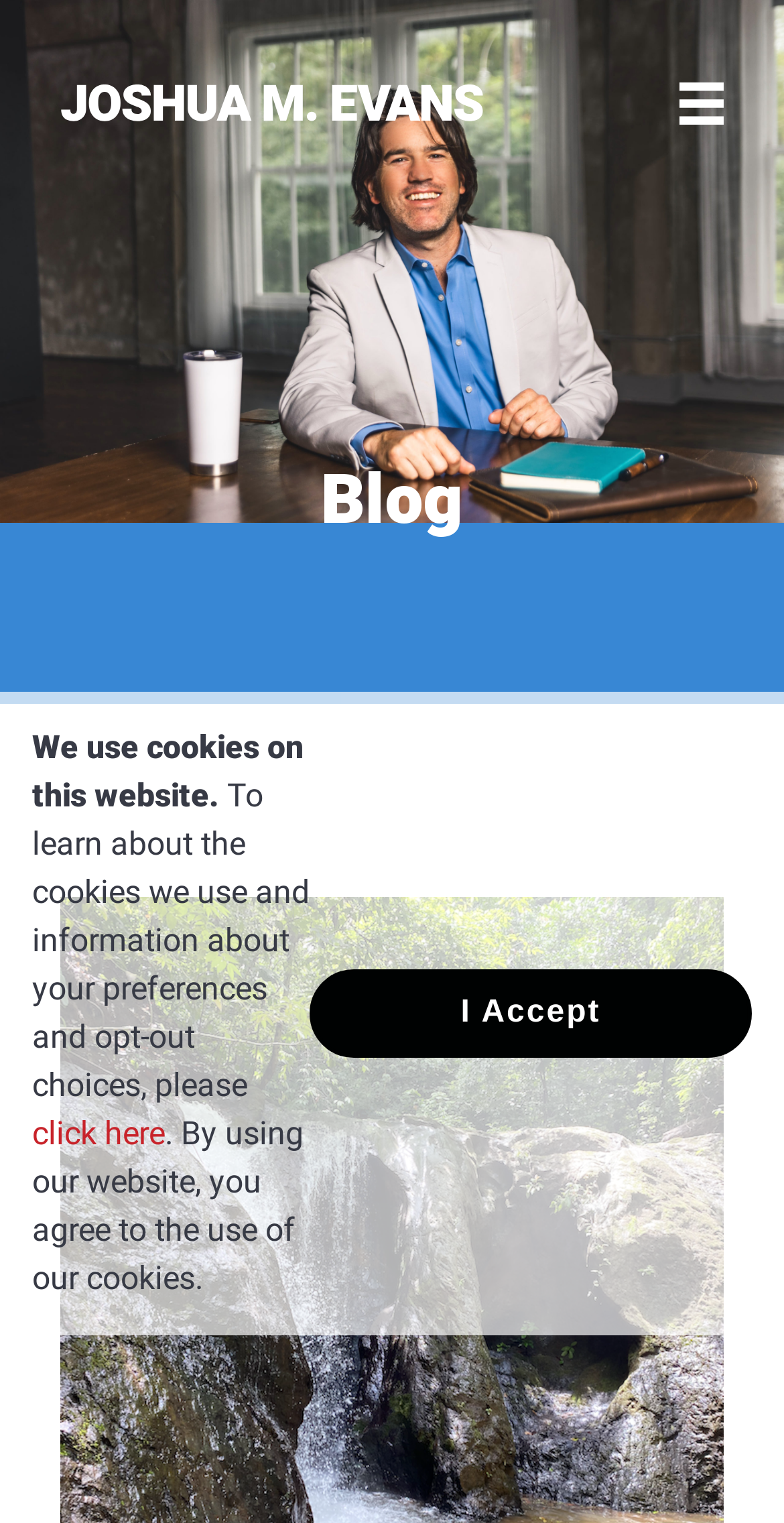Give a concise answer using only one word or phrase for this question:
What is the profession of Joshua M. Evans?

Keynote Speaker and Author